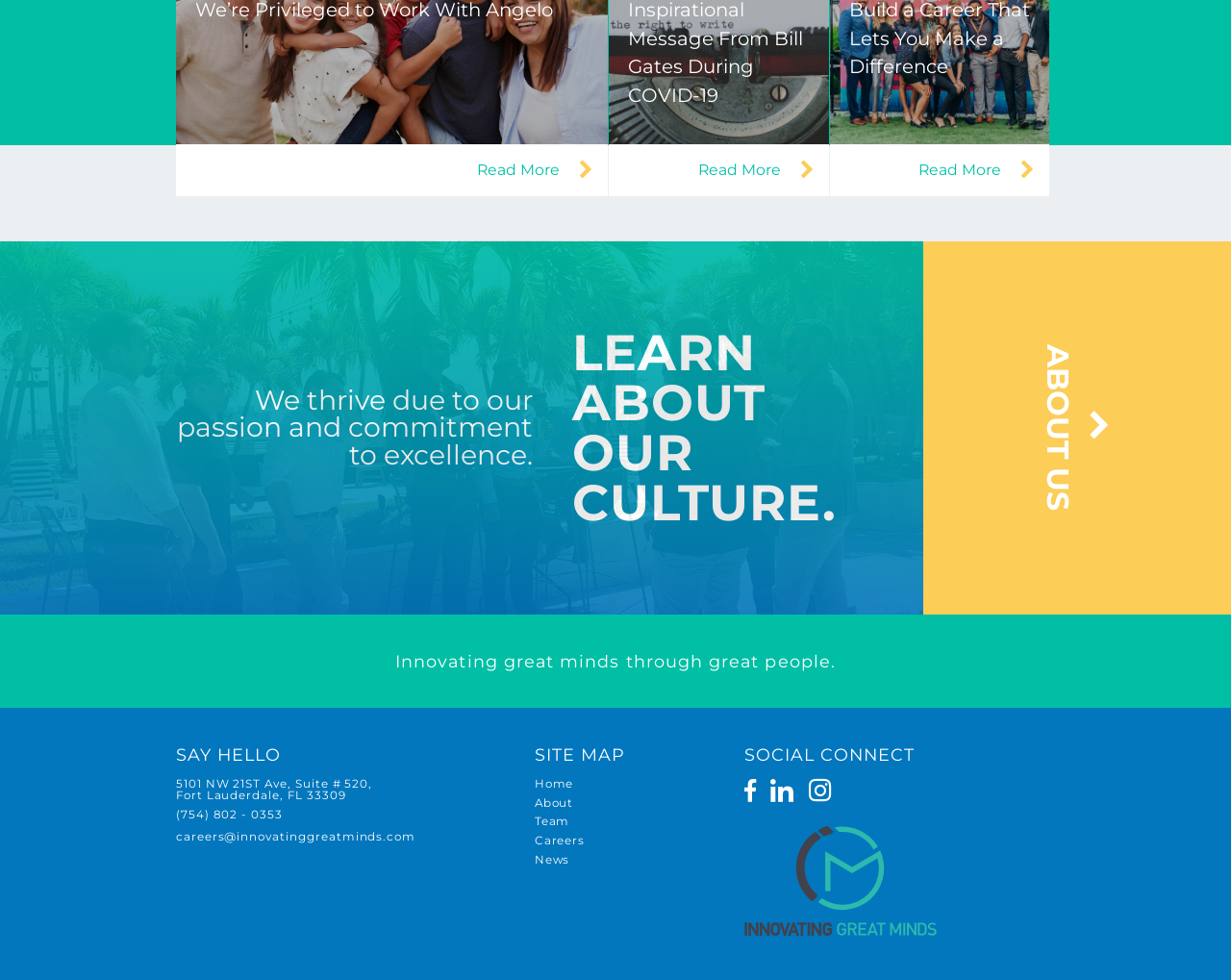Provide a brief response to the question using a single word or phrase: 
What is the company's mission?

Innovating great minds